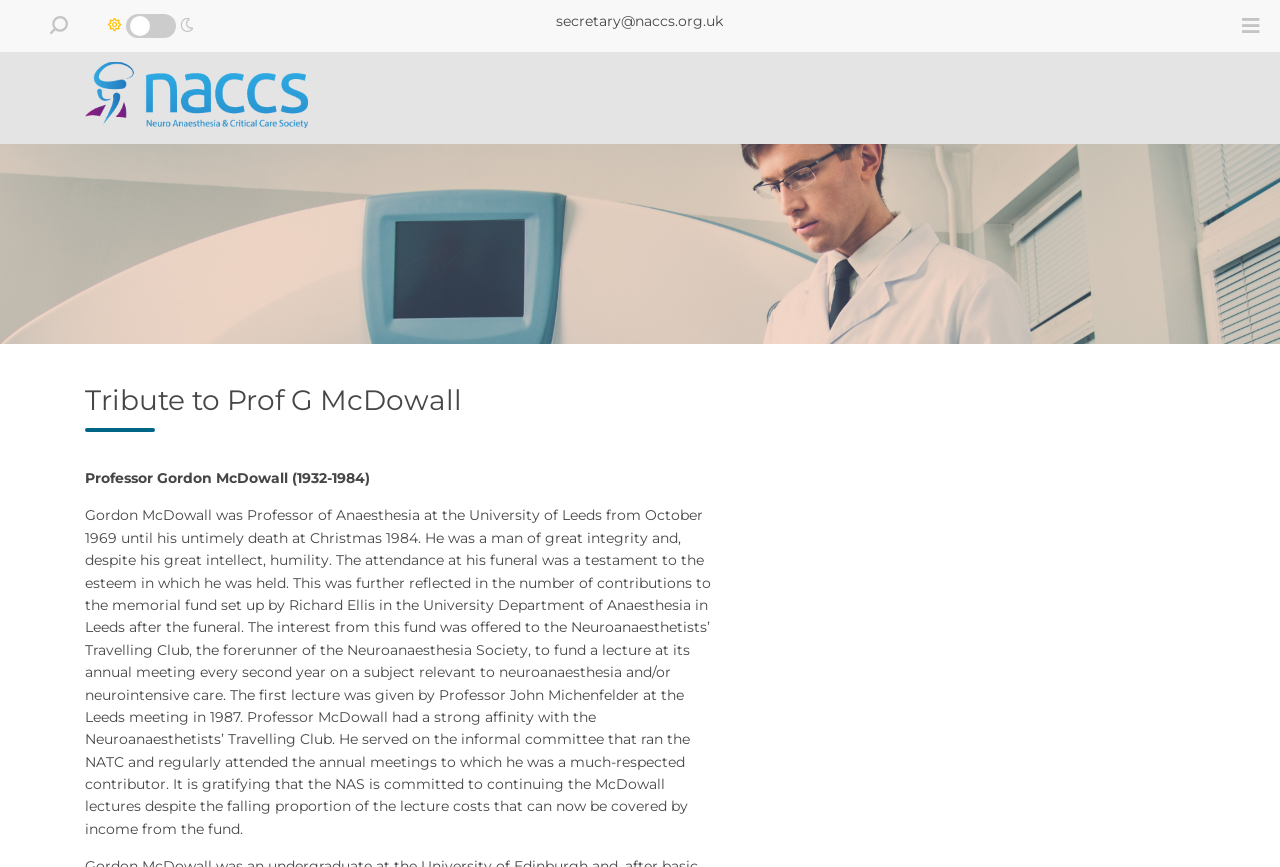Please determine and provide the text content of the webpage's heading.

Tribute to Prof G McDowall